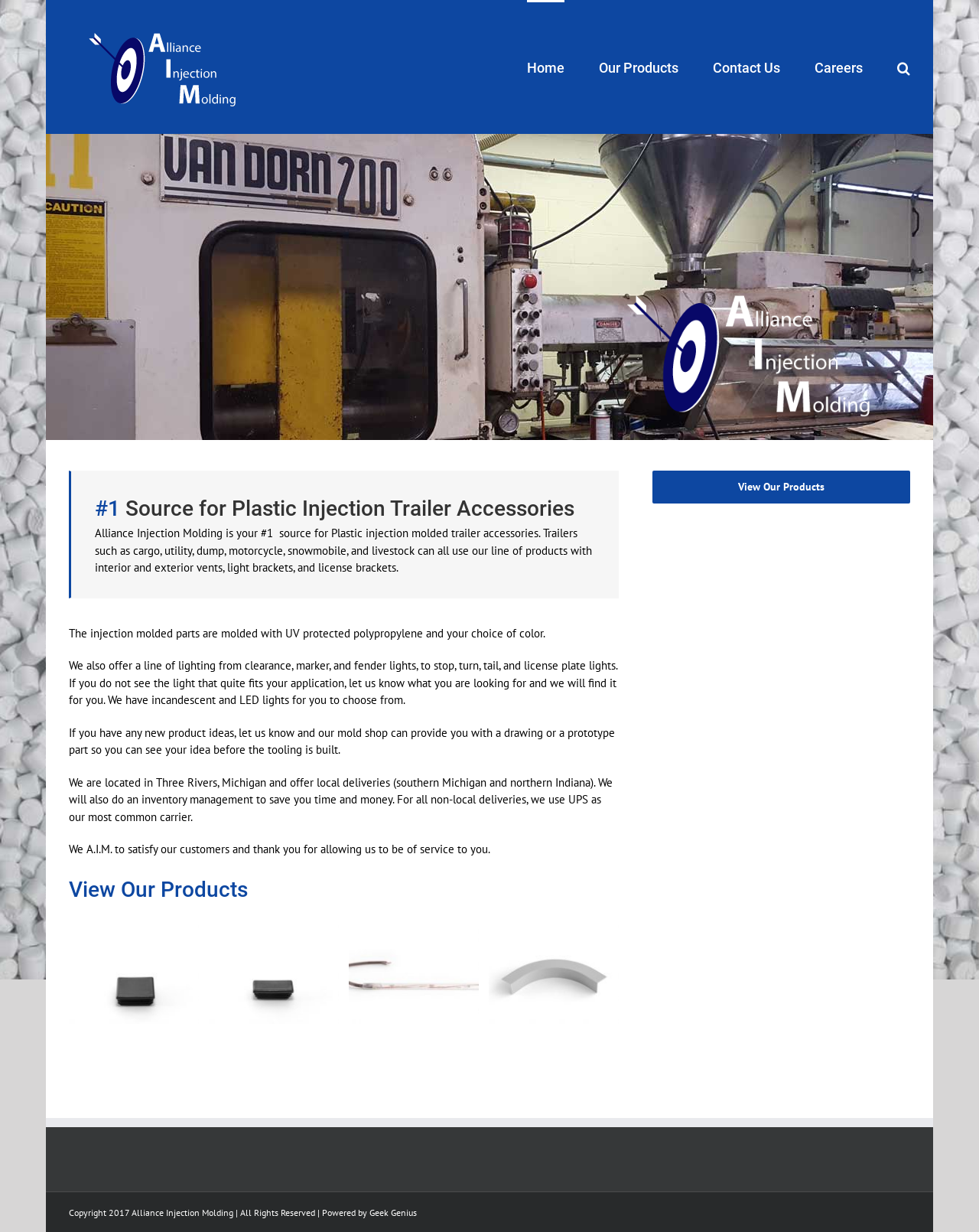Pinpoint the bounding box coordinates for the area that should be clicked to perform the following instruction: "Add to favorites".

None